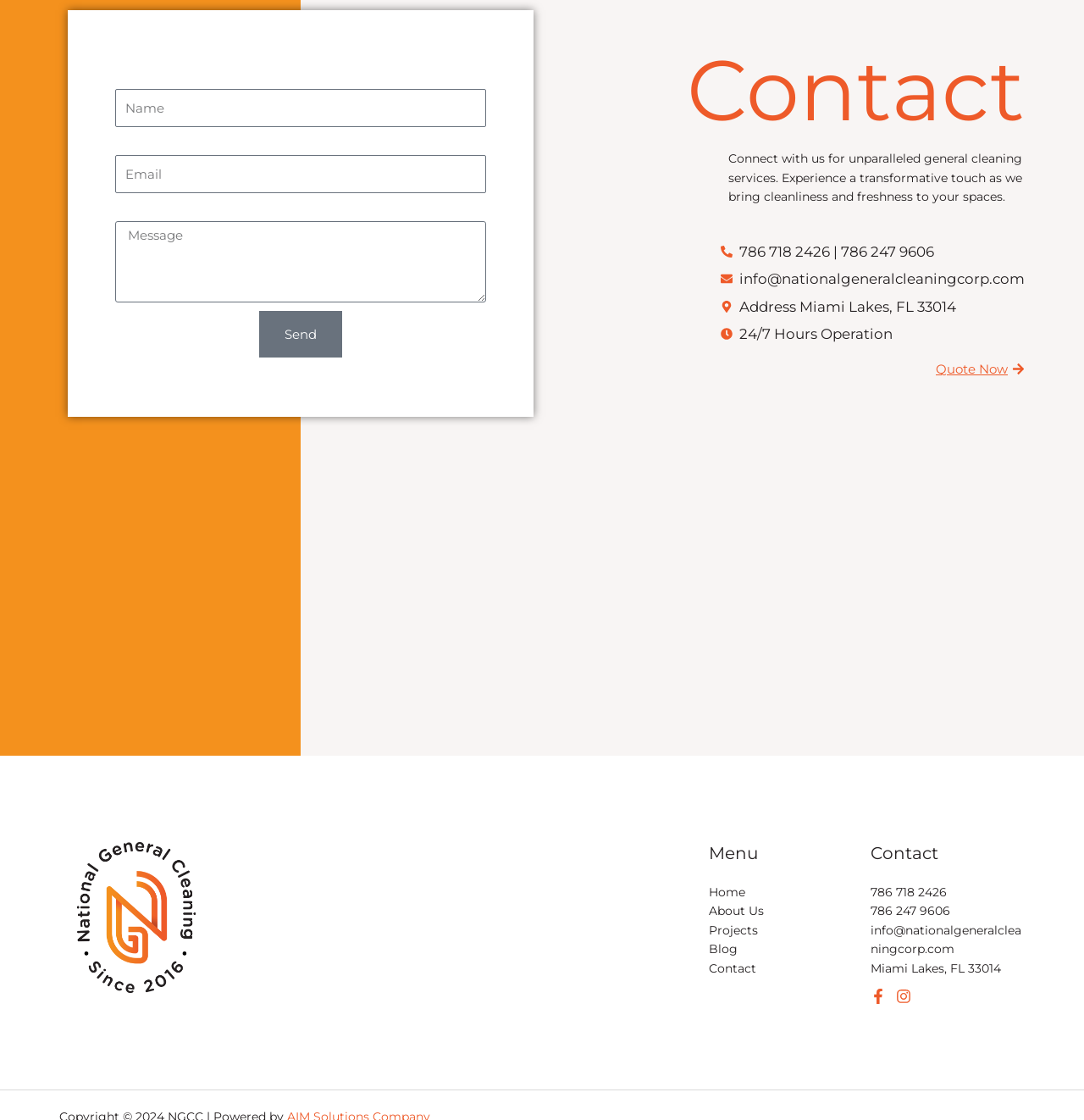Identify the bounding box coordinates of the region that should be clicked to execute the following instruction: "Click on the PURCHASE NOW link".

None